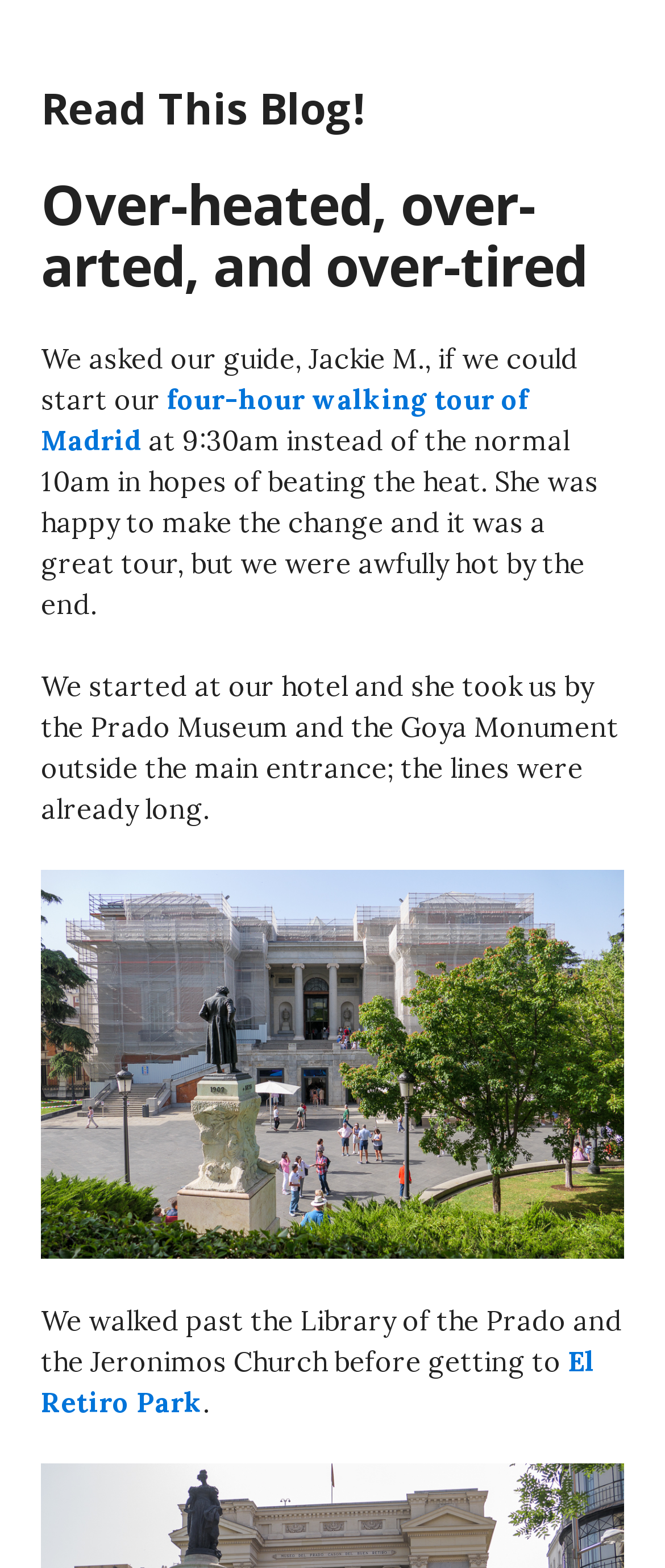Answer the question below with a single word or a brief phrase: 
Who was the guide for the walking tour?

Jackie M.